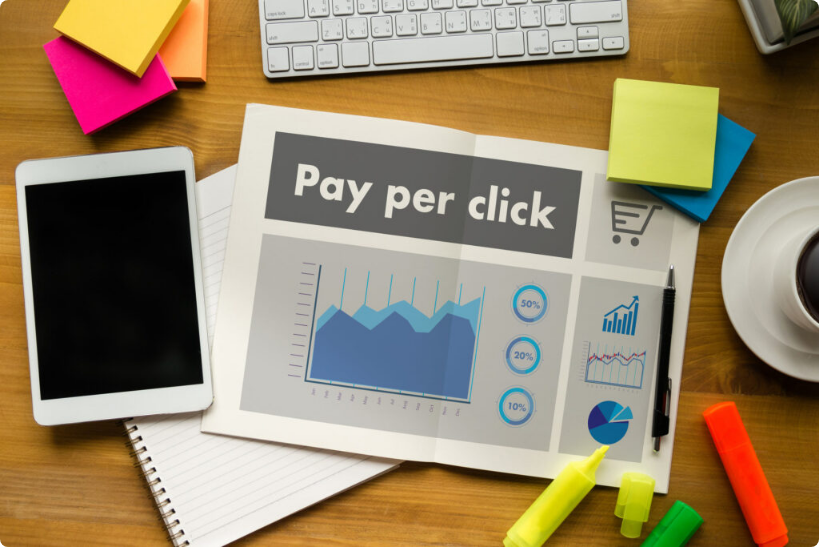What is placed alongside the modern keyboard?
Carefully analyze the image and provide a detailed answer to the question.

In the background of the workspace, a modern keyboard waits for input, and alongside it is a cup of coffee, signaling a focused moment of analysis and planning for effective online advertising strategies, suggesting that the person working in this space is taking a break to recharge.